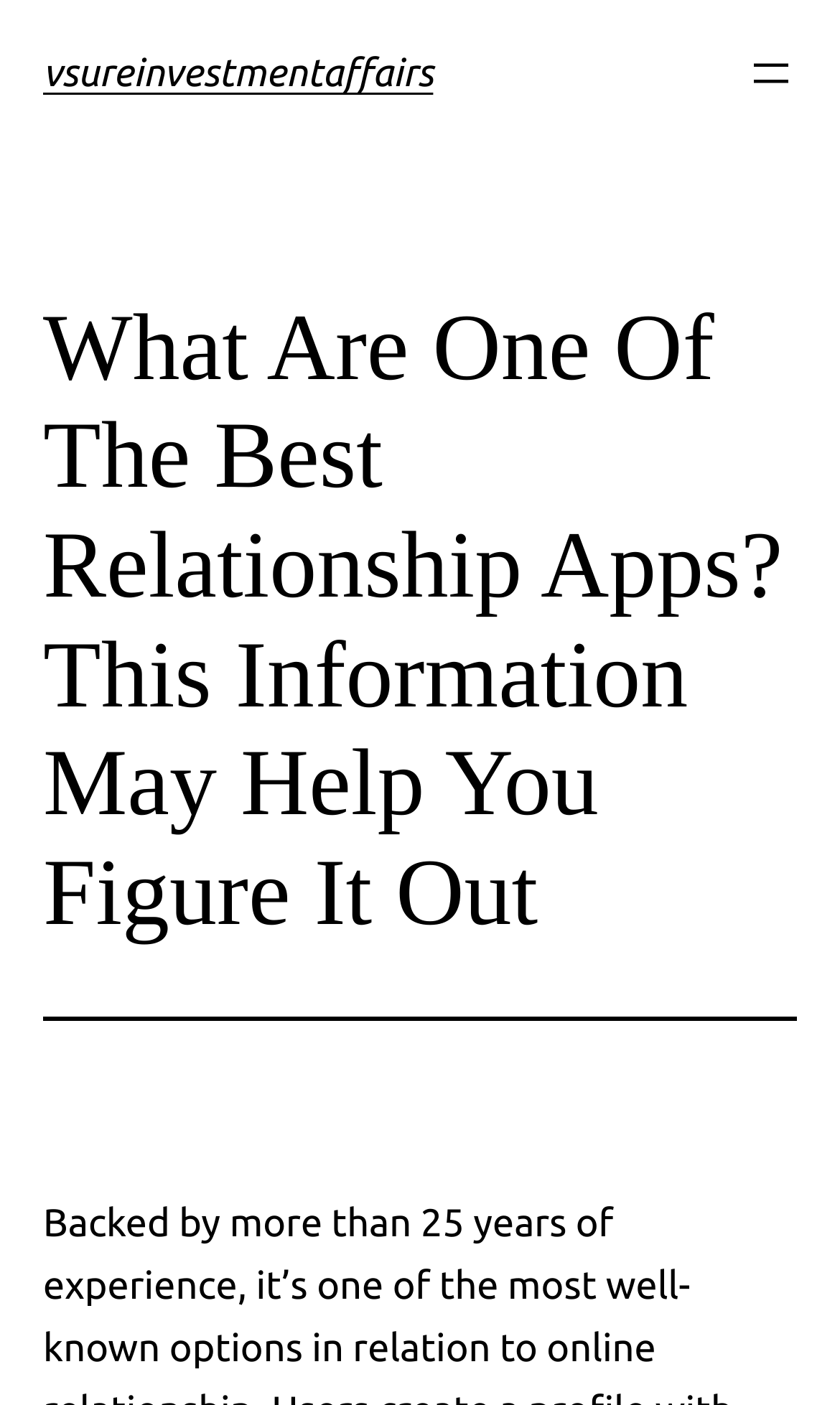Predict the bounding box coordinates for the UI element described as: "aria-label="Open menu"". The coordinates should be four float numbers between 0 and 1, presented as [left, top, right, bottom].

[0.887, 0.034, 0.949, 0.071]